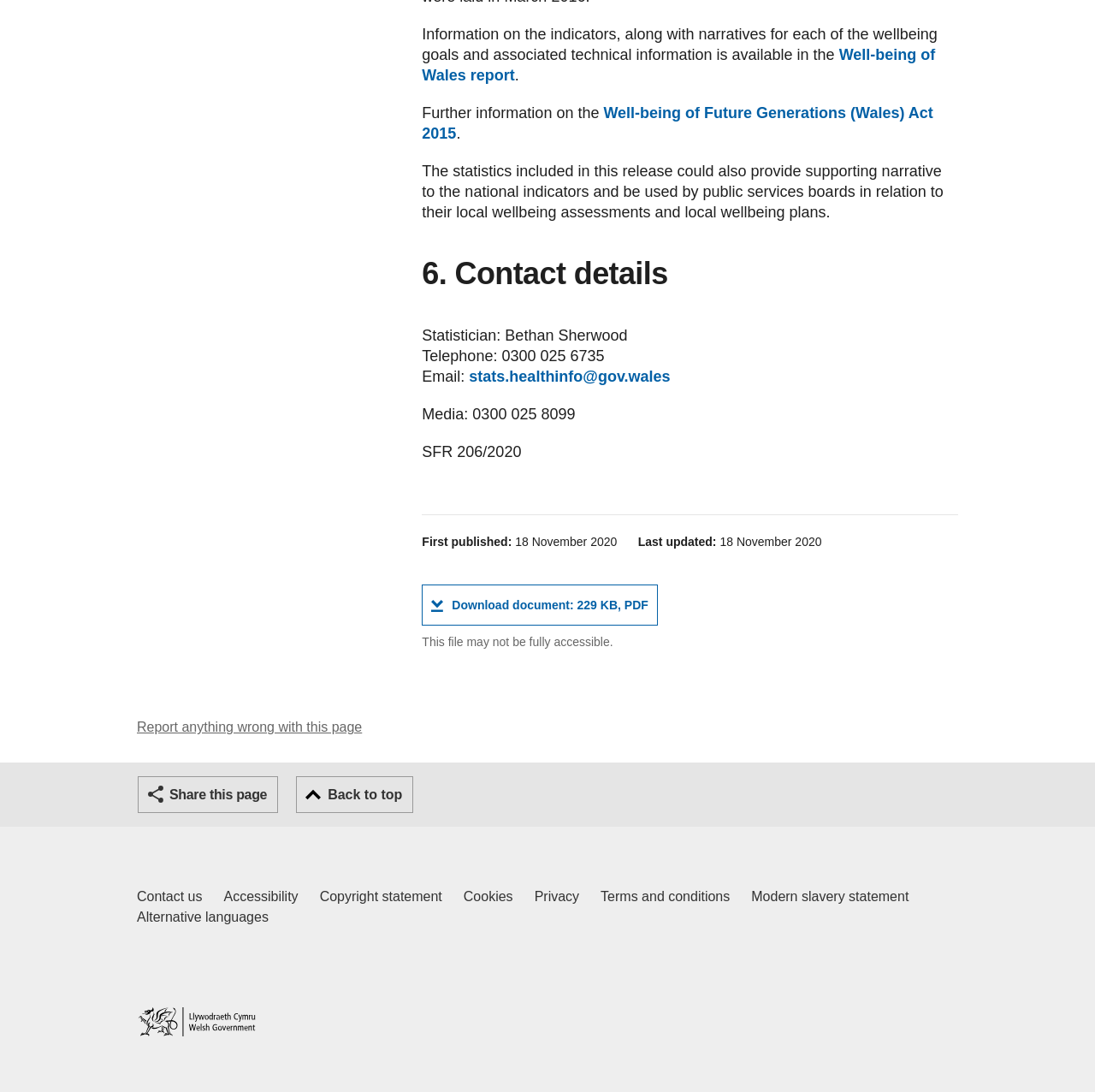Refer to the element description Copyright statement and identify the corresponding bounding box in the screenshot. Format the coordinates as (top-left x, top-left y, bottom-right x, bottom-right y) with values in the range of 0 to 1.

[0.292, 0.812, 0.404, 0.831]